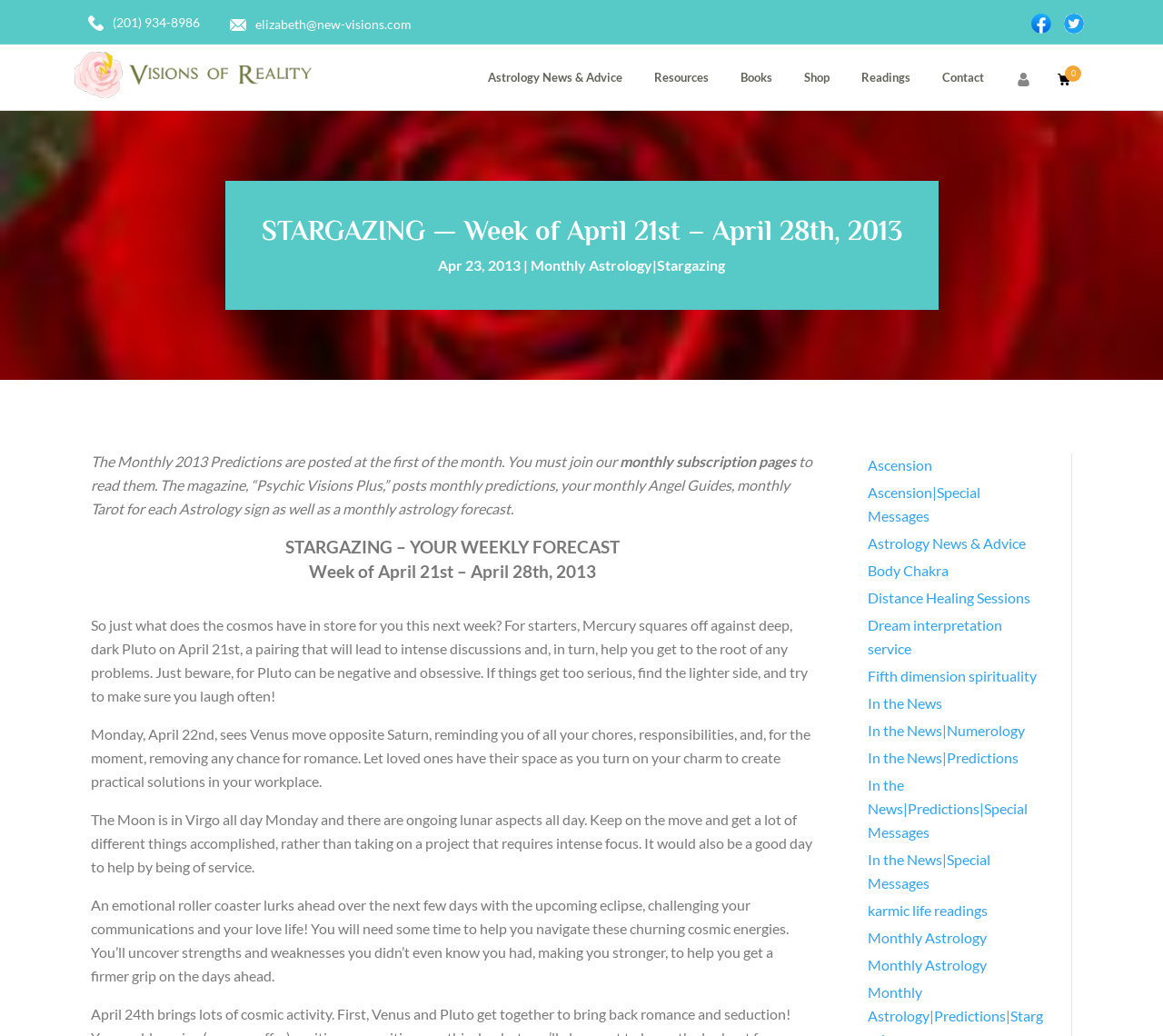Locate the bounding box coordinates of the region to be clicked to comply with the following instruction: "Read the monthly astrology predictions". The coordinates must be four float numbers between 0 and 1, in the form [left, top, right, bottom].

[0.456, 0.248, 0.623, 0.273]